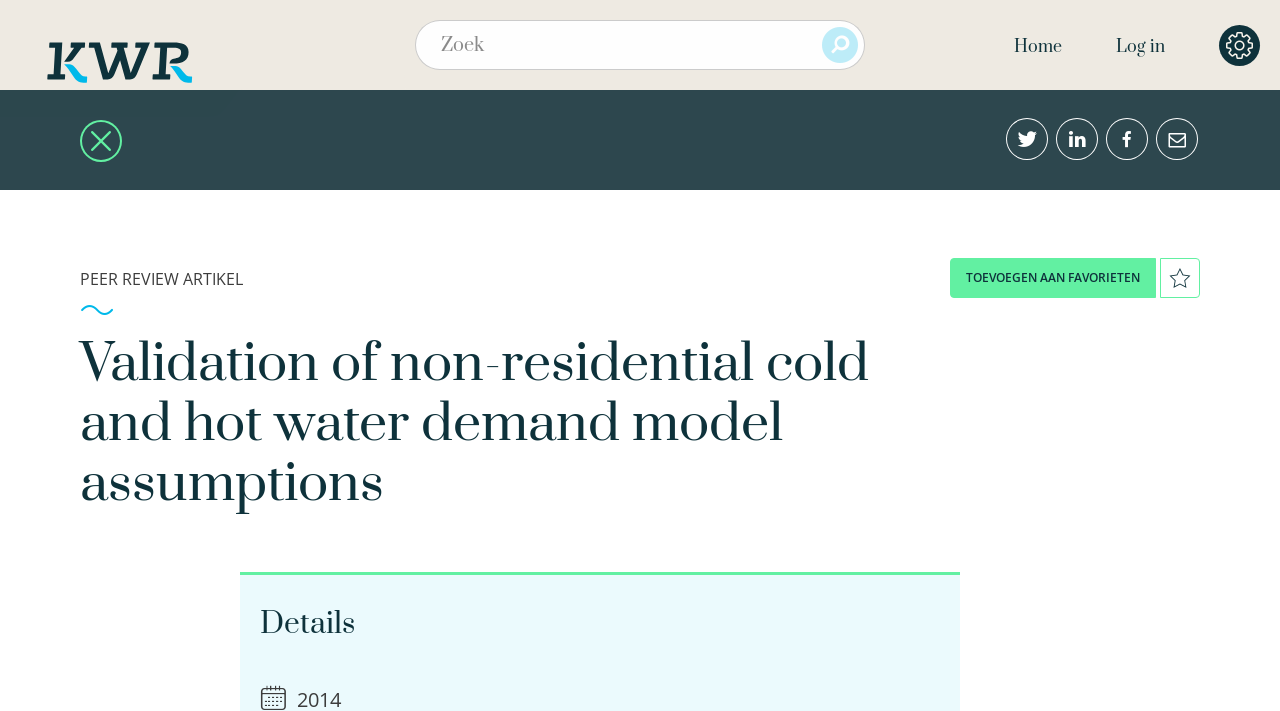Determine the bounding box coordinates for the HTML element mentioned in the following description: "title="Facebook"". The coordinates should be a list of four floats ranging from 0 to 1, represented as [left, top, right, bottom].

[0.864, 0.166, 0.897, 0.225]